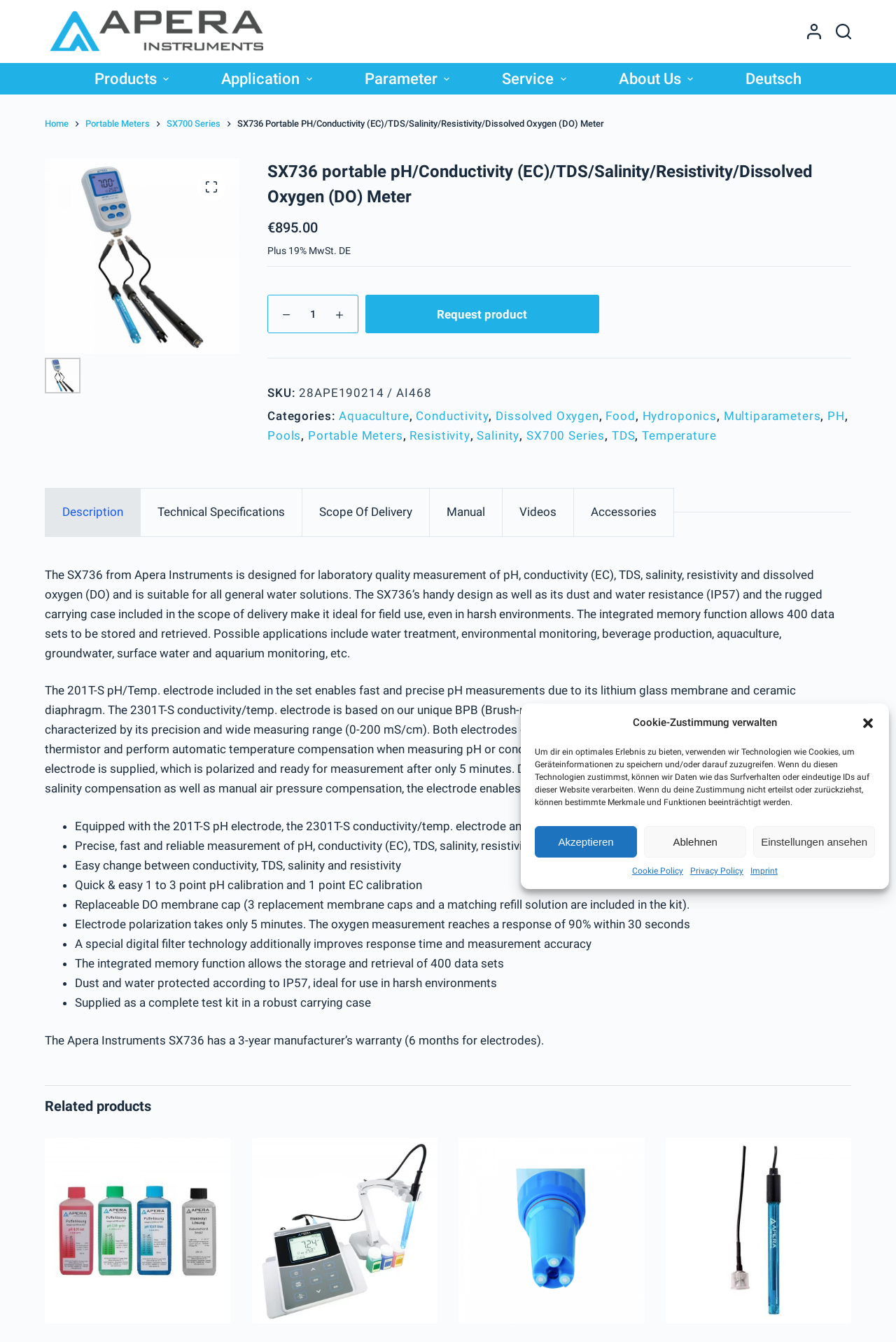Respond to the following question using a concise word or phrase: 
What is the purpose of the spinbutton in the product description section?

To select product quantity